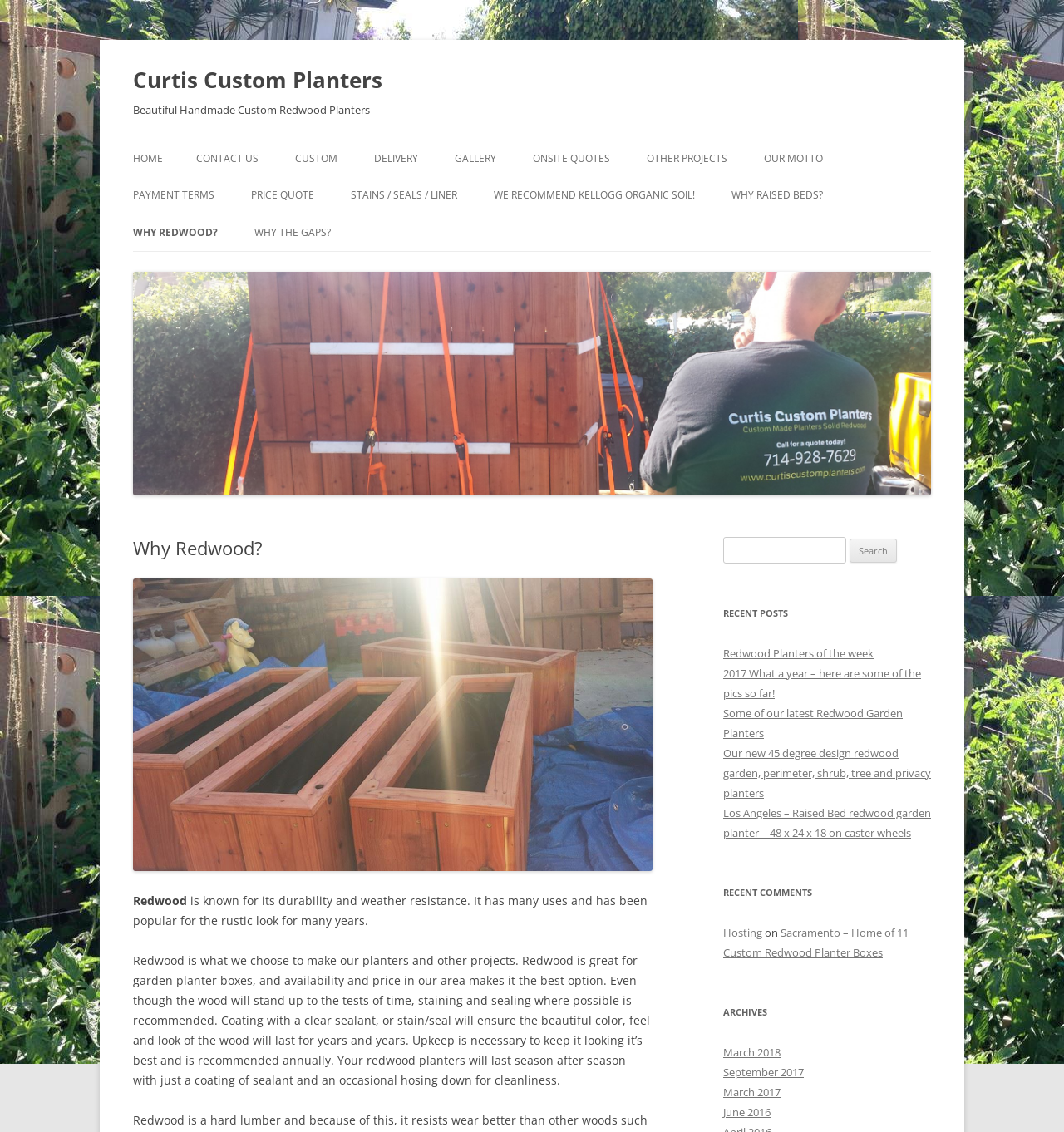Please find and report the bounding box coordinates of the element to click in order to perform the following action: "Read the 'WHY REDWOOD?' article". The coordinates should be expressed as four float numbers between 0 and 1, in the format [left, top, right, bottom].

[0.125, 0.189, 0.205, 0.222]